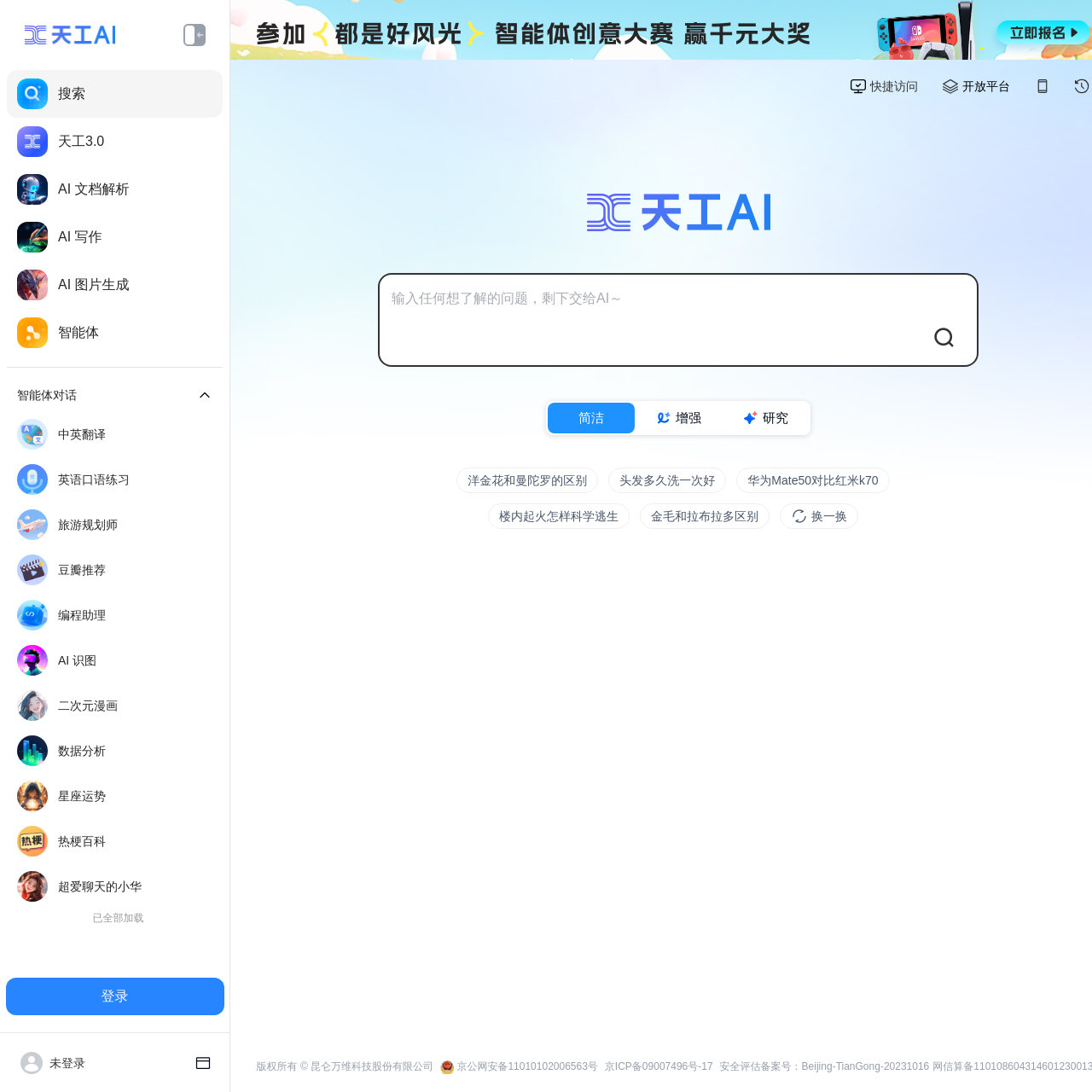Find the bounding box coordinates for the area that should be clicked to accomplish the instruction: "Search for something".

[0.359, 0.264, 0.884, 0.283]